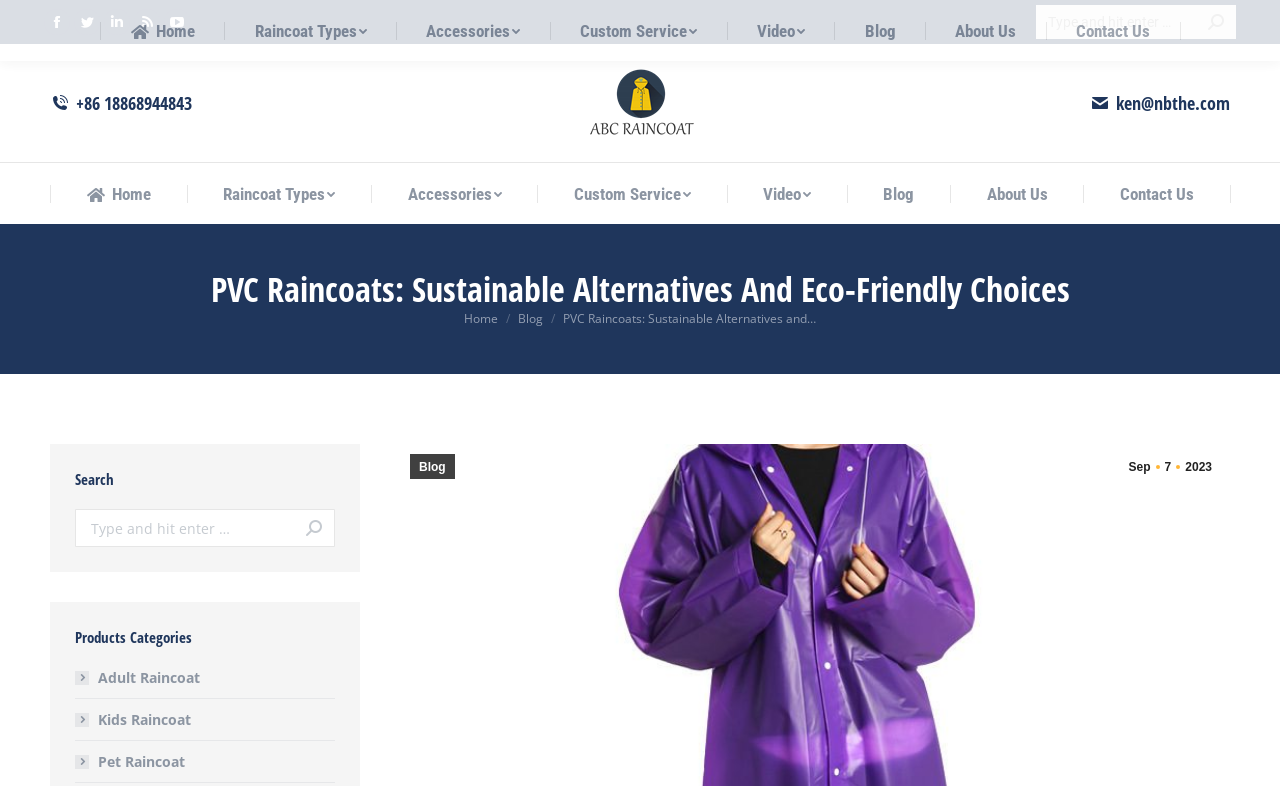Can you provide the bounding box coordinates for the element that should be clicked to implement the instruction: "Search for something"?

[0.809, 0.006, 0.966, 0.05]